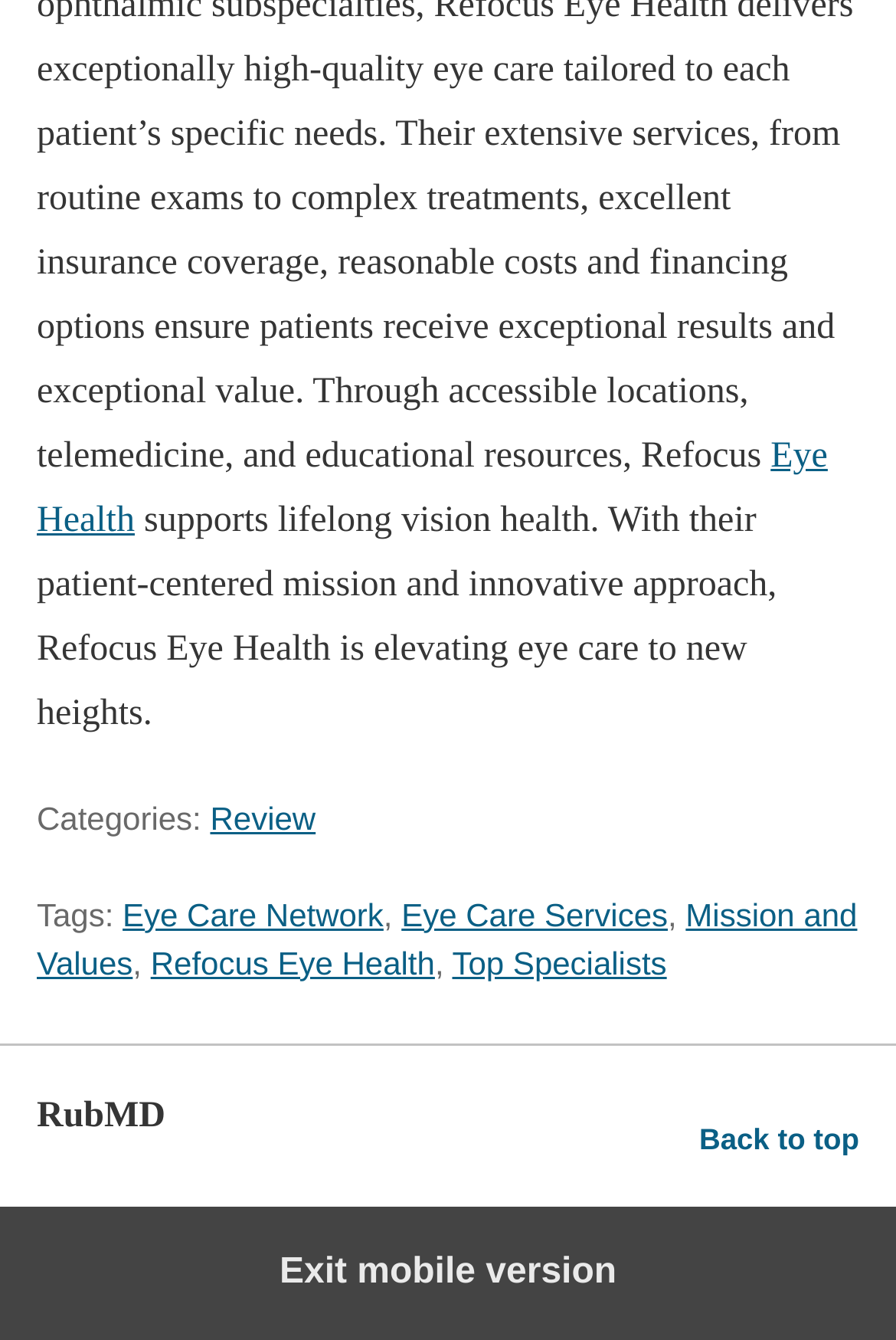Find the bounding box coordinates of the clickable element required to execute the following instruction: "Visit Refocus Eye Health". Provide the coordinates as four float numbers between 0 and 1, i.e., [left, top, right, bottom].

[0.168, 0.705, 0.485, 0.732]